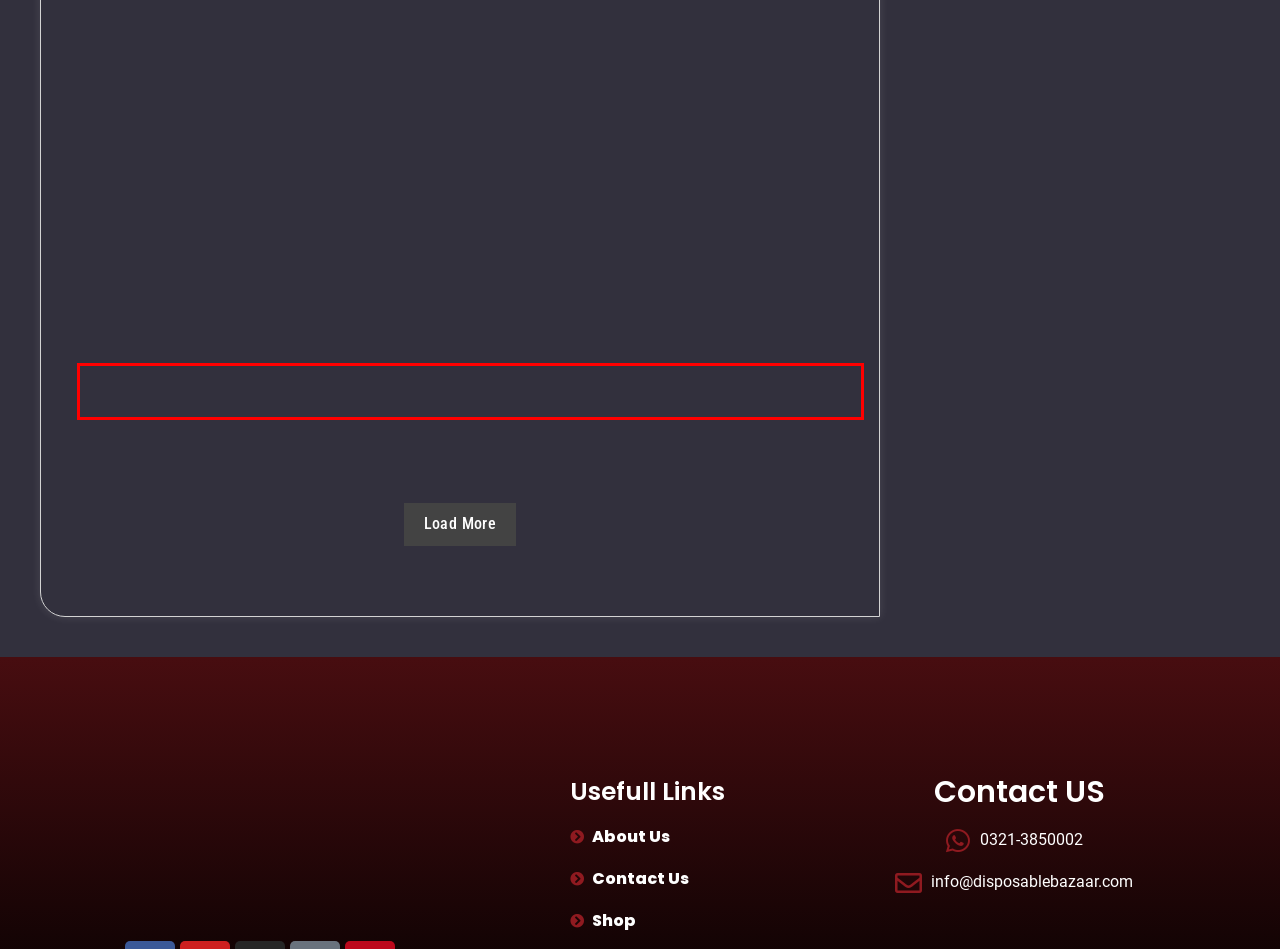Given a screenshot of a webpage with a red bounding box, extract the text content from the UI element inside the red bounding box.

As the holy month of Ramadan approaches, communities around the world eagerly anticipate the joyous tradition of breaking fast together…